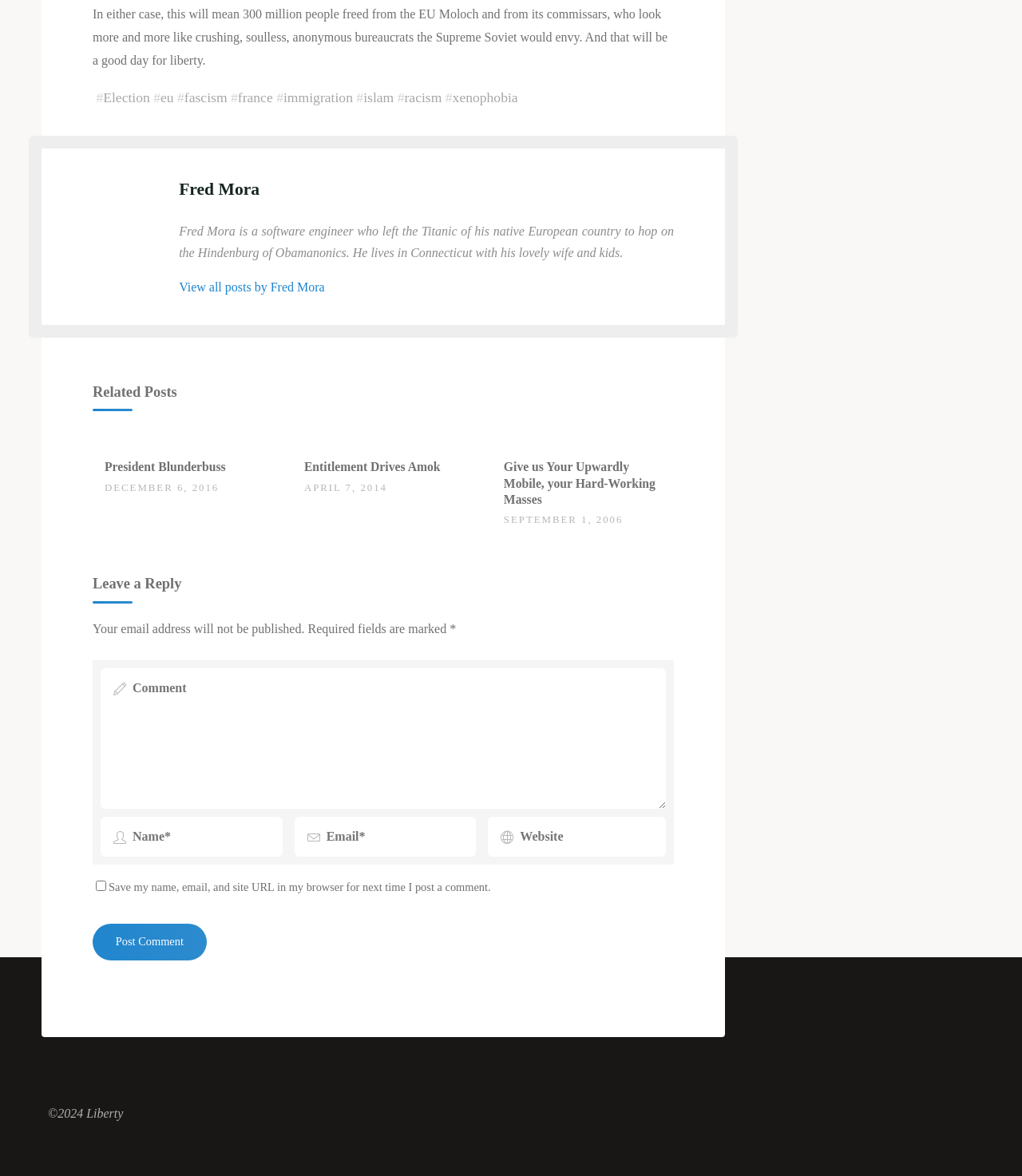Find the bounding box coordinates for the area you need to click to carry out the instruction: "Leave a reply". The coordinates should be four float numbers between 0 and 1, indicated as [left, top, right, bottom].

[0.091, 0.484, 0.659, 0.513]